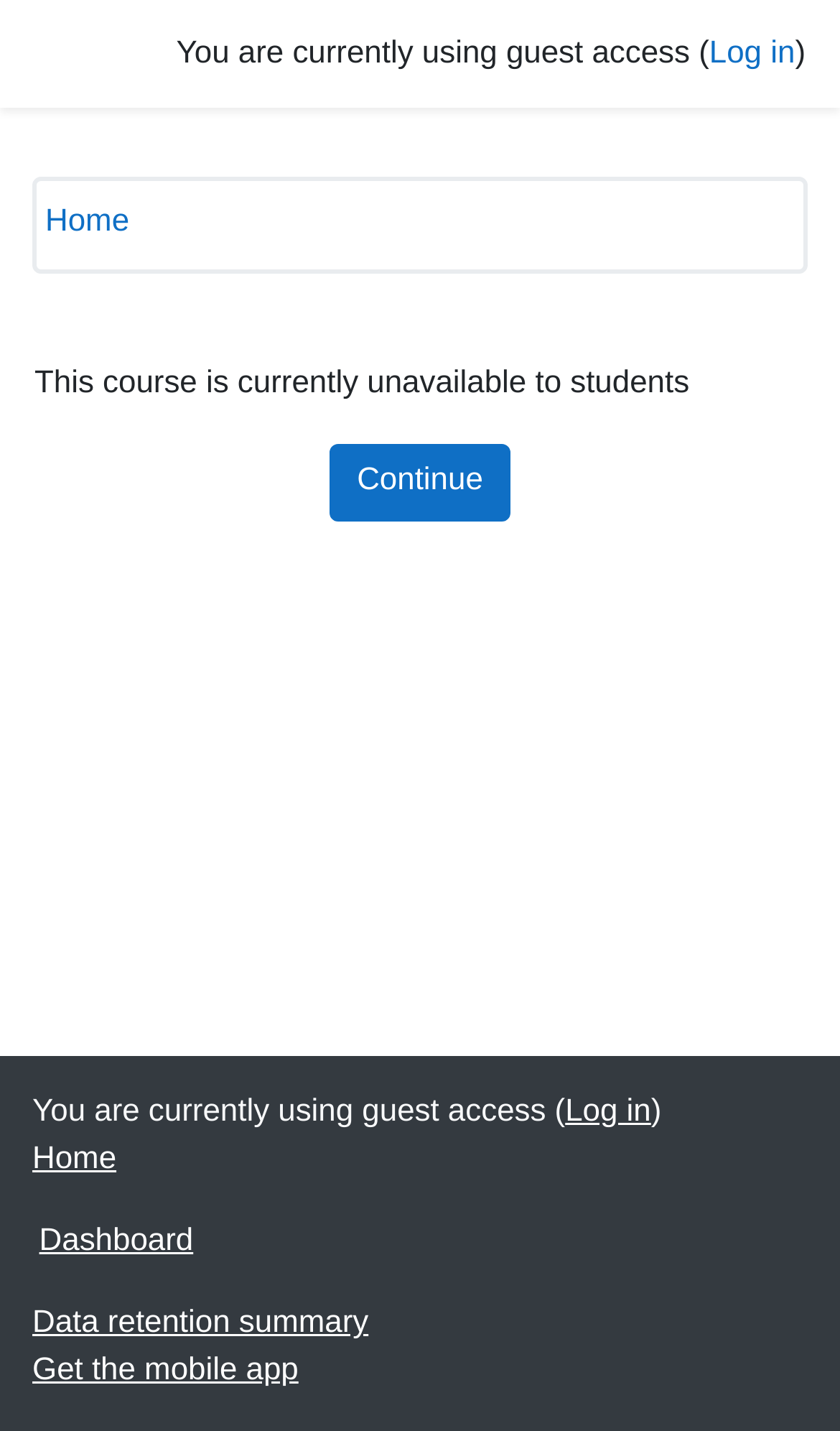What is the status of the course?
We need a detailed and meticulous answer to the question.

The main content of the page states 'This course is currently unavailable to students', indicating that the course is not accessible to students at the moment.